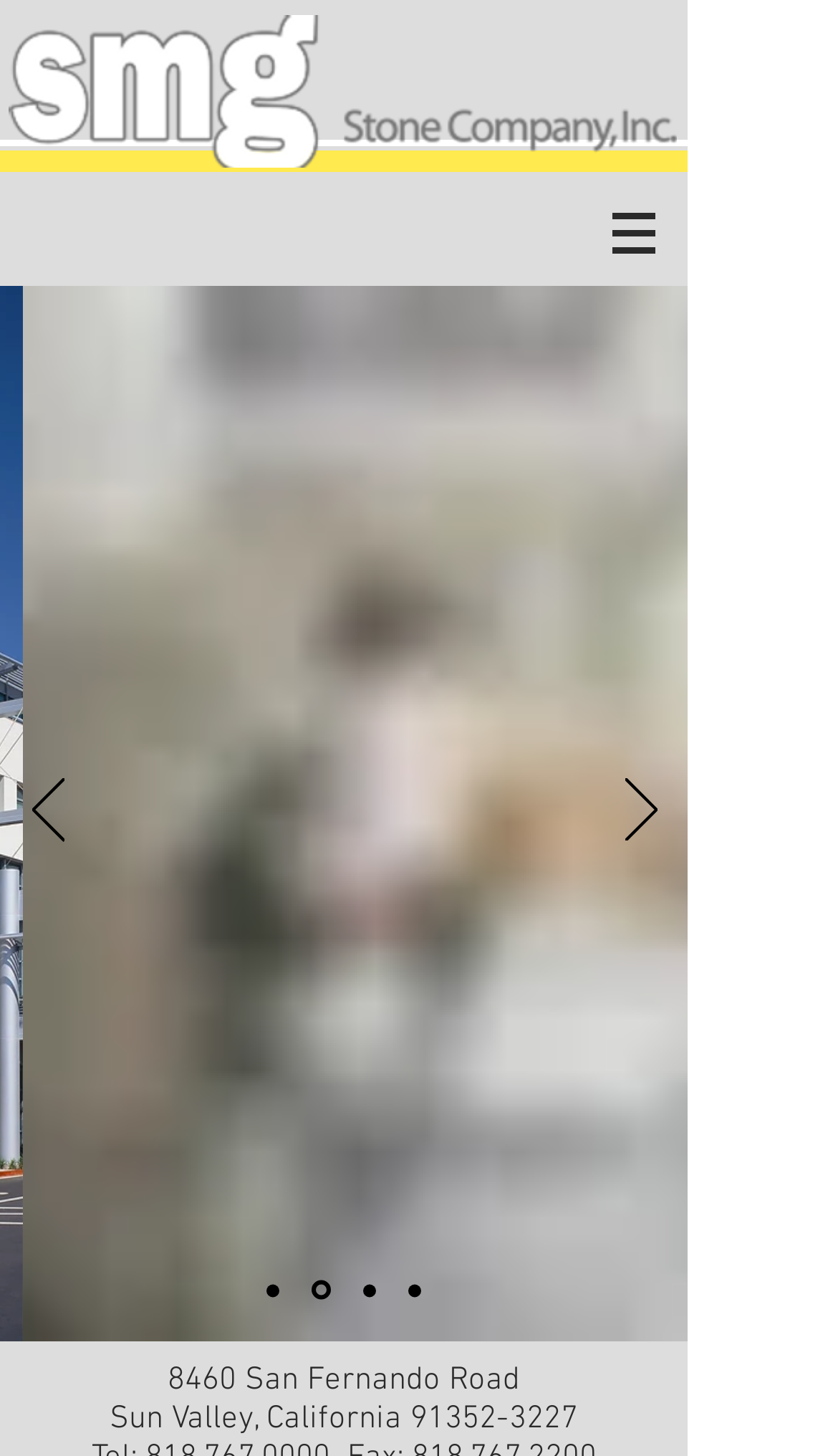What is the address of Torrance Memorial Hospital?
Using the information from the image, give a concise answer in one word or a short phrase.

8460 San Fernando Road